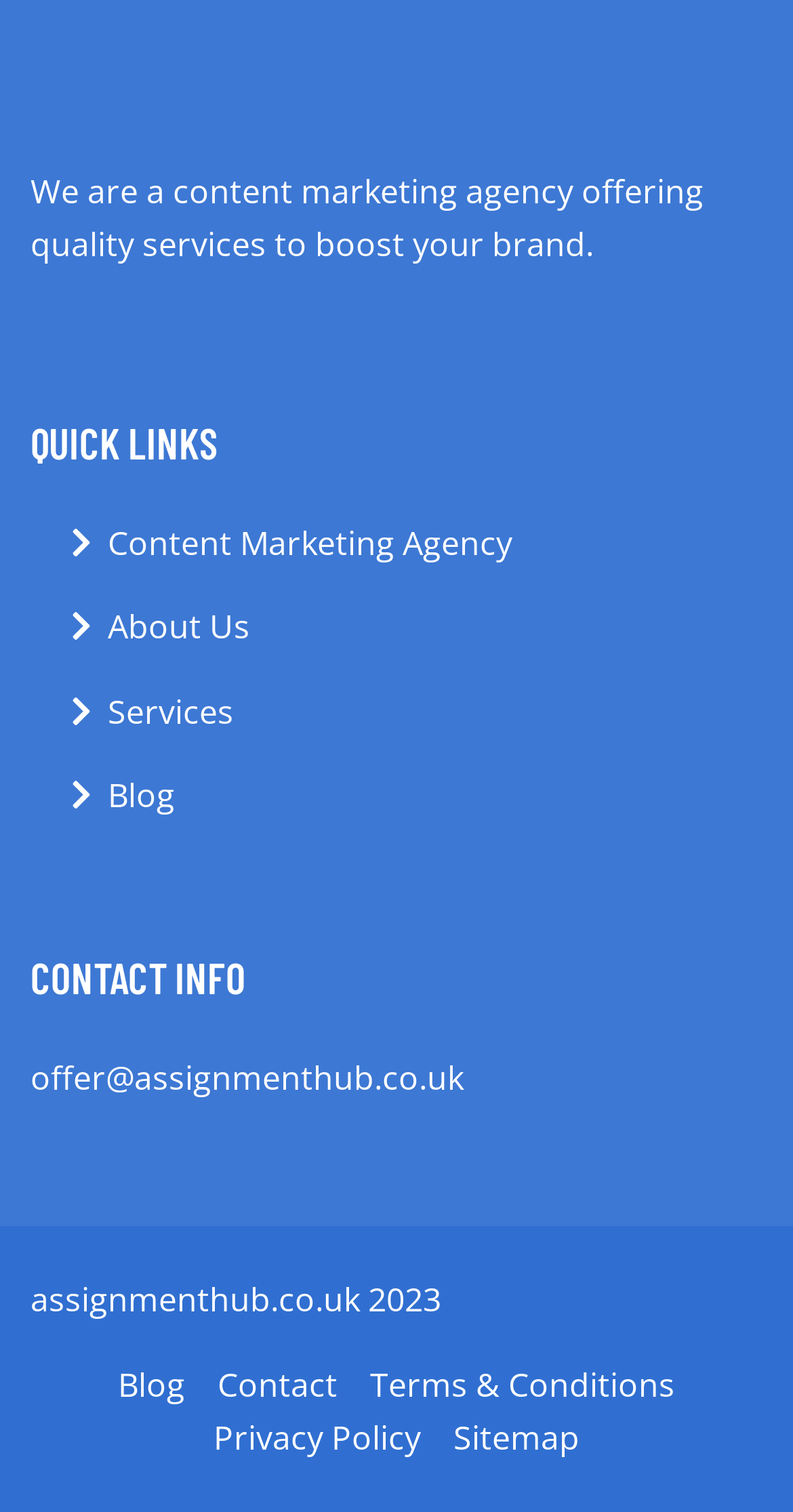Locate the bounding box coordinates of the area to click to fulfill this instruction: "Go to the first page". The bounding box should be presented as four float numbers between 0 and 1, in the order [left, top, right, bottom].

None